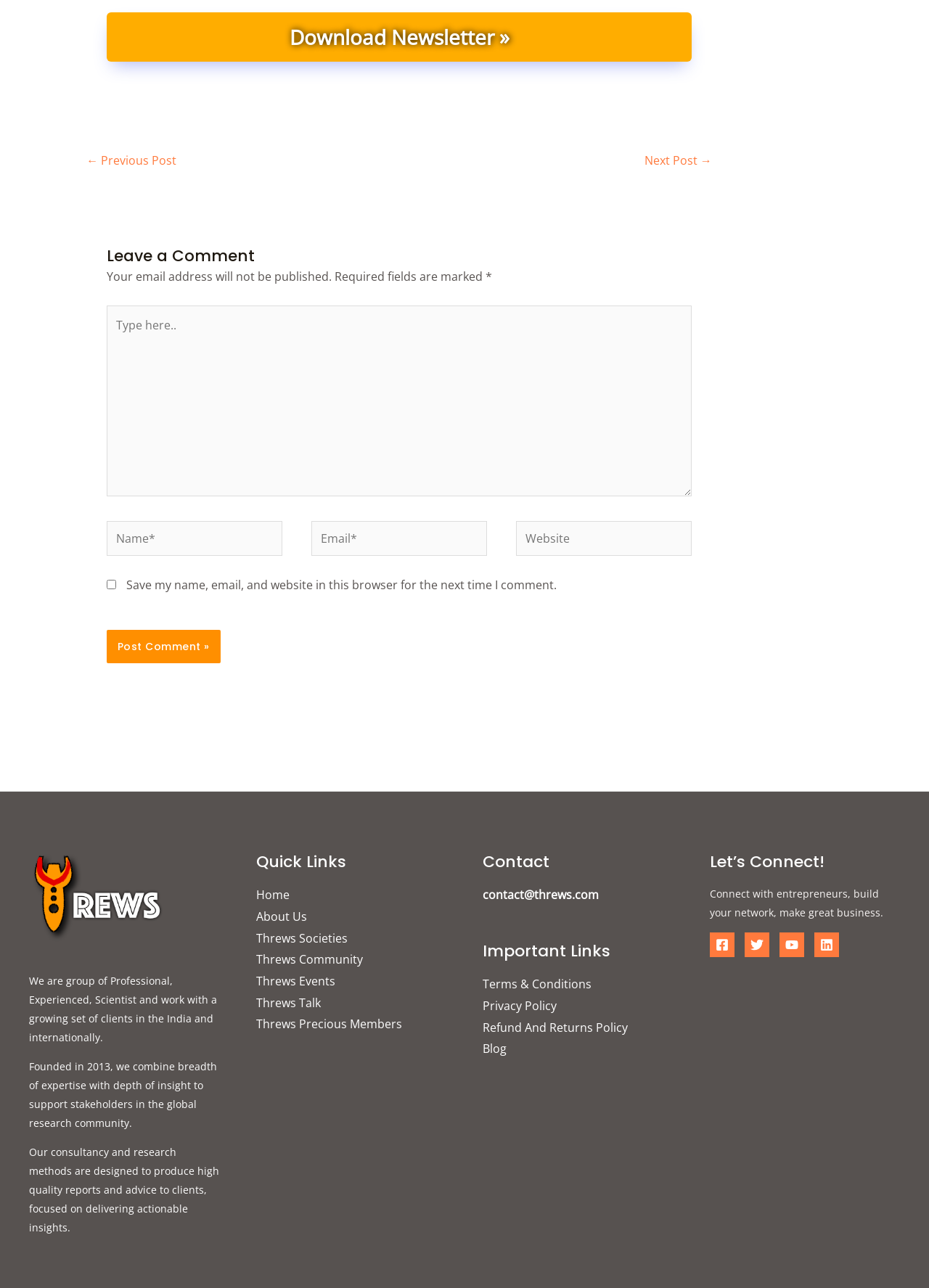Please find the bounding box coordinates of the element's region to be clicked to carry out this instruction: "Download the newsletter".

[0.115, 0.009, 0.745, 0.048]